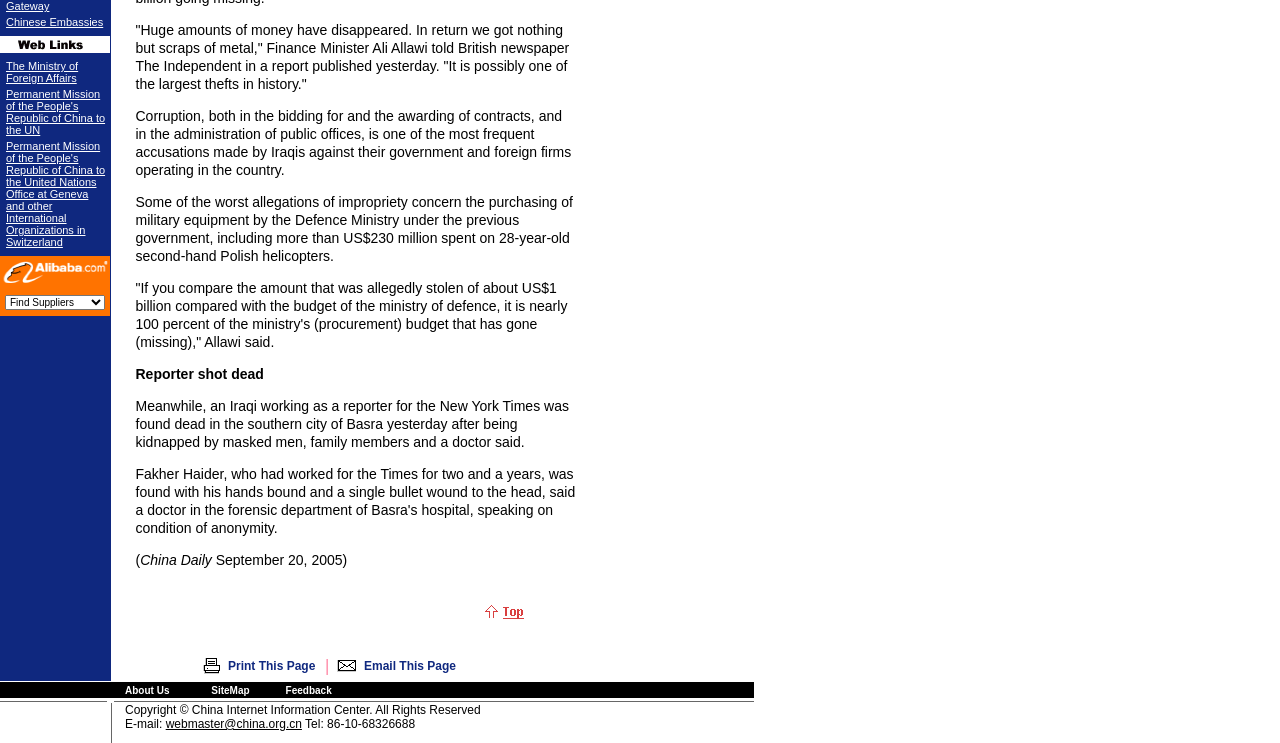Bounding box coordinates must be specified in the format (top-left x, top-left y, bottom-right x, bottom-right y). All values should be floating point numbers between 0 and 1. What are the bounding box coordinates of the UI element described as: Riya

None